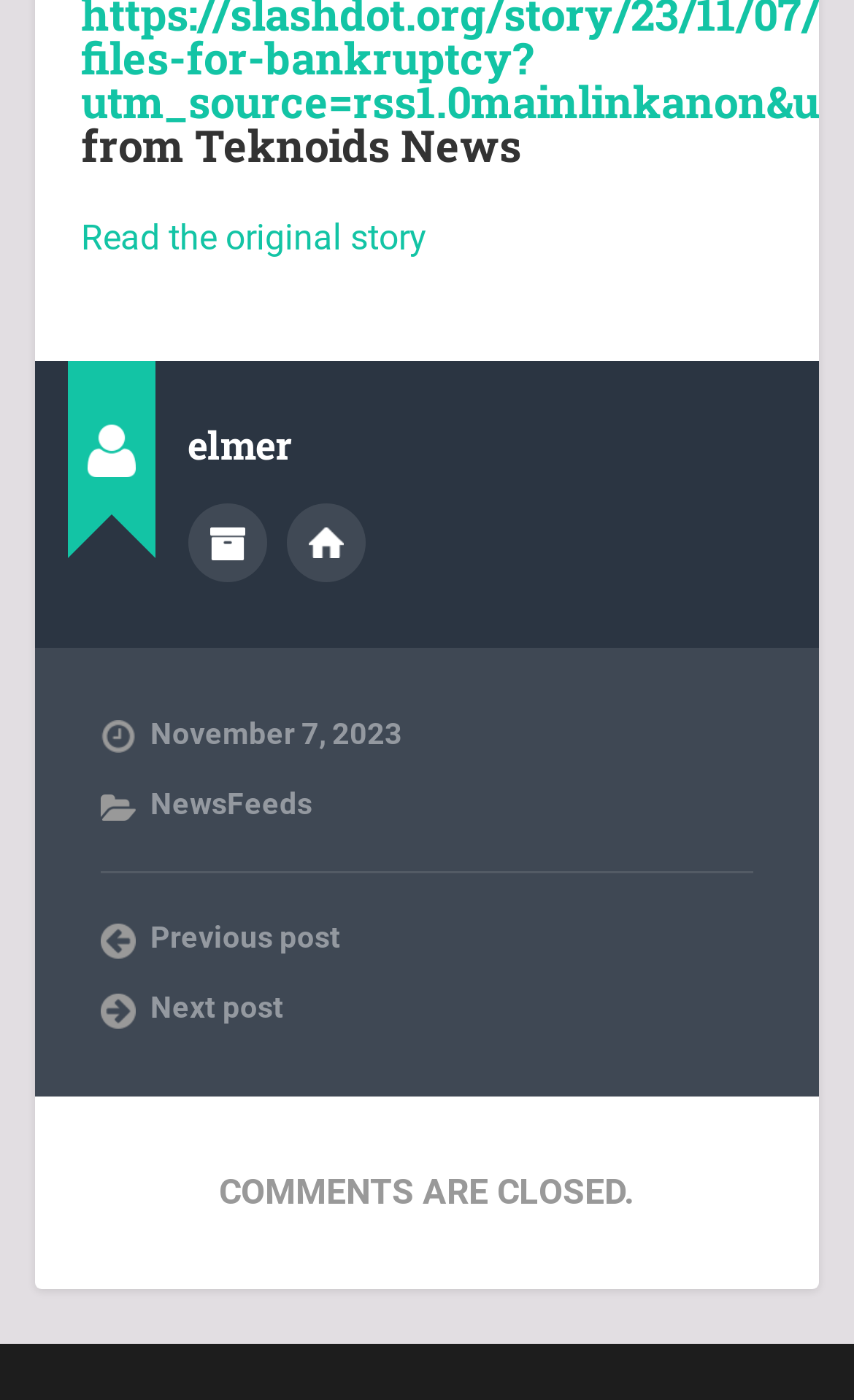How many links are there in the webpage?
Look at the image and answer with only one word or phrase.

6